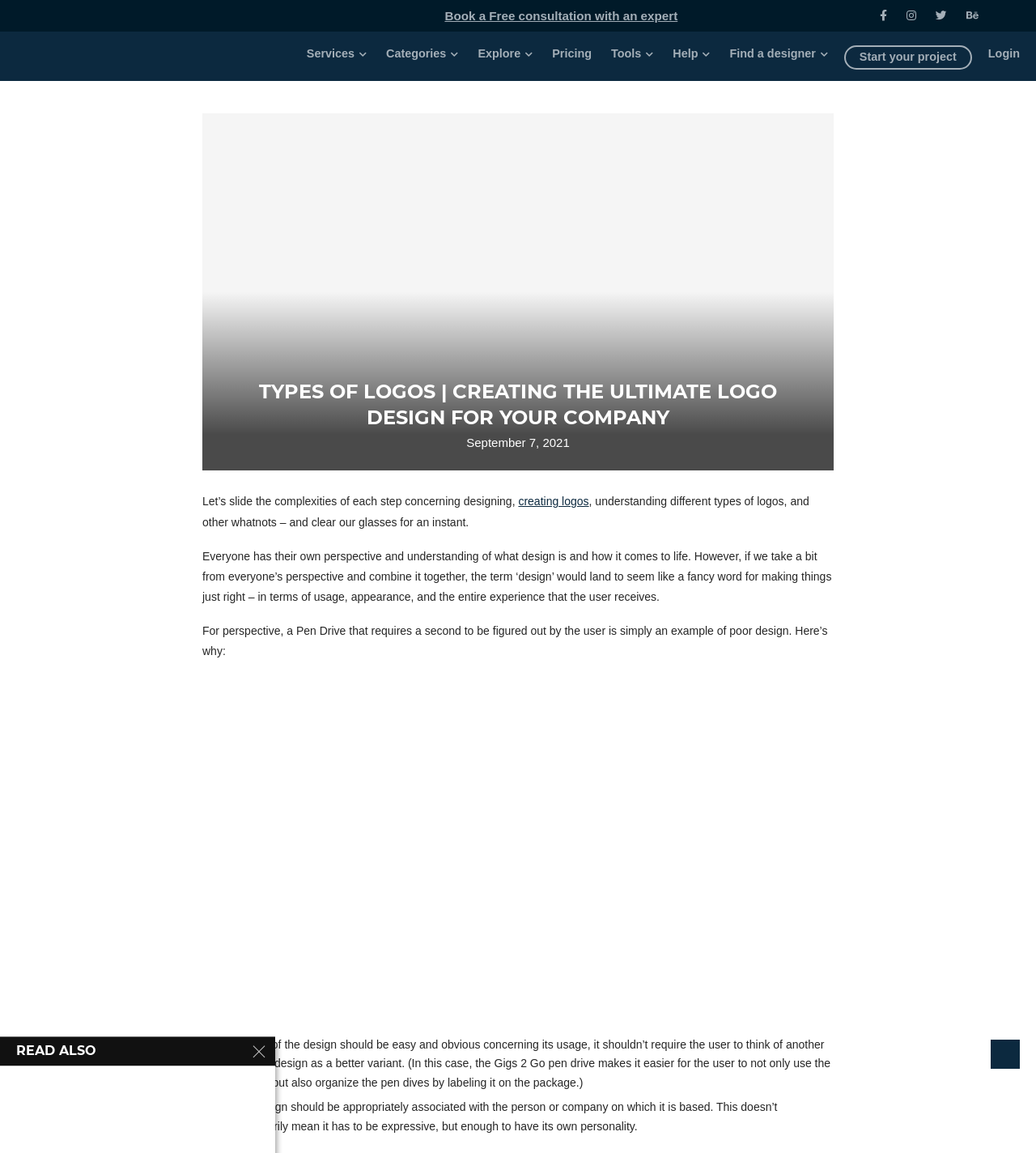Identify the bounding box coordinates of the clickable region required to complete the instruction: "Click on the DesignBro Logo". The coordinates should be given as four float numbers within the range of 0 and 1, i.e., [left, top, right, bottom].

[0.012, 0.033, 0.169, 0.065]